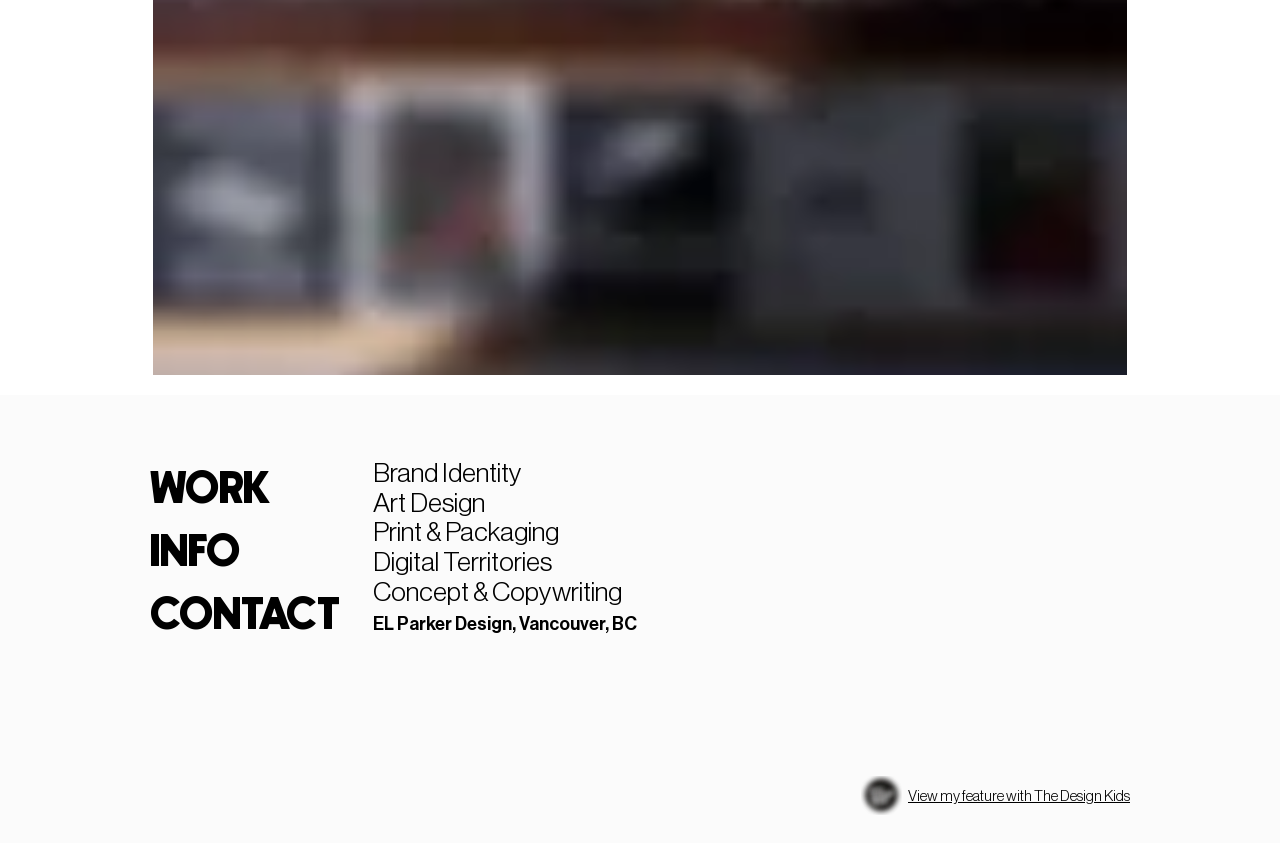Please use the details from the image to answer the following question comprehensively:
What are the services offered?

I found a list of services offered by the company, including 'Brand Identity', 'Art Design', 'Print & Packaging', 'Digital Territories', and 'Concept & Copywriting', which are located at [0.291, 0.546, 0.408, 0.578], [0.291, 0.581, 0.379, 0.613], [0.291, 0.616, 0.437, 0.648], [0.291, 0.651, 0.431, 0.683], and [0.291, 0.686, 0.486, 0.719] respectively